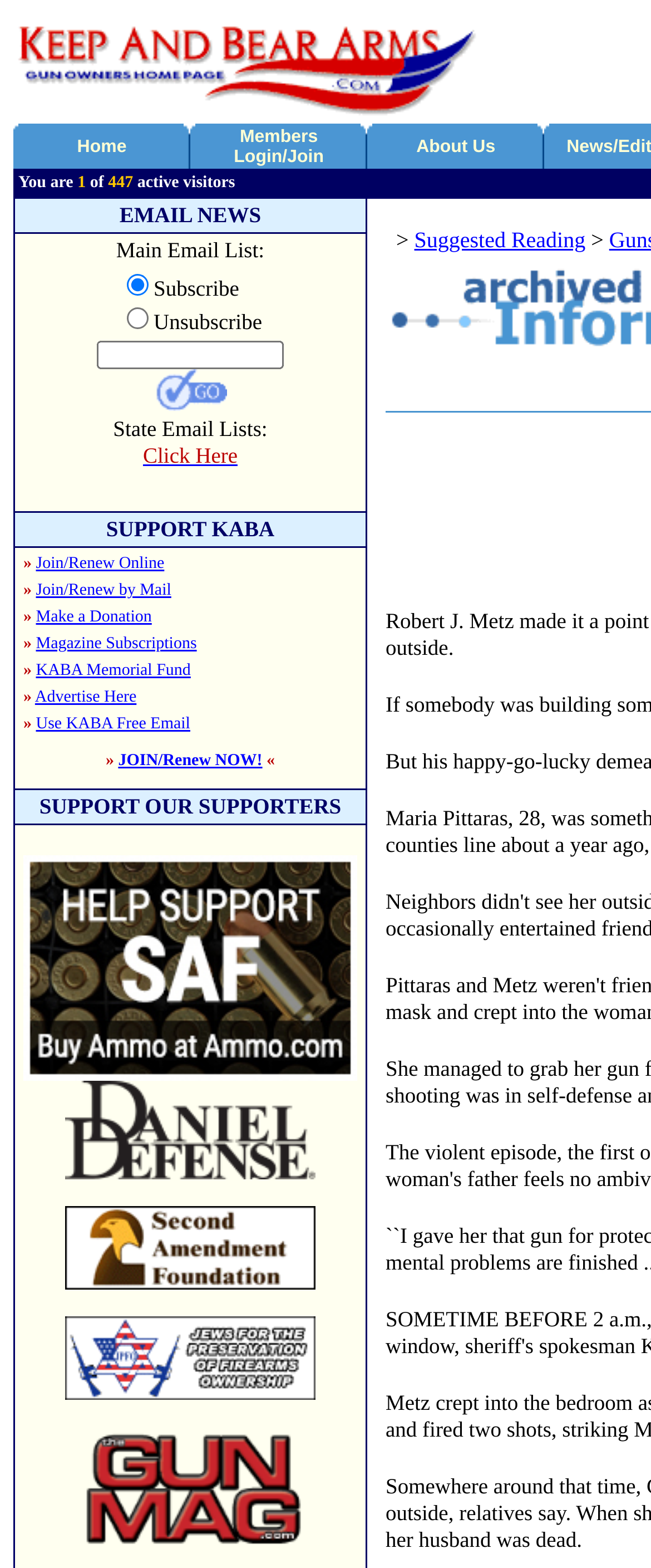Analyze and describe the webpage in a detailed narrative.

The webpage is dedicated to protecting the 2nd Amendment, specifically the right to keep and bear arms. At the top, there is a logo with the text "Keep and Bear Arms" and an image. Below the logo, there is a navigation menu with links to "Home", "Members Login/Join", "About Us", and other options, separated by small images.

On the main content area, there is a section with a heading "EMAIL NEWS" and a subscription form. The form has two radio buttons, a text box, and a "Go" button. Below the form, there are several sections with links and images, including a section to support KABA, a section with links to join or renew membership online or by mail, make a donation, and subscribe to a magazine.

The page also has a section with links to advertise on the website, use KABA's free email service, and join or renew membership now. Throughout the page, there are several images and icons, including a few small flags and a "Join/Renew NOW!" button. Overall, the page has a simple layout with a focus on providing information and resources related to the 2nd Amendment and gun ownership.